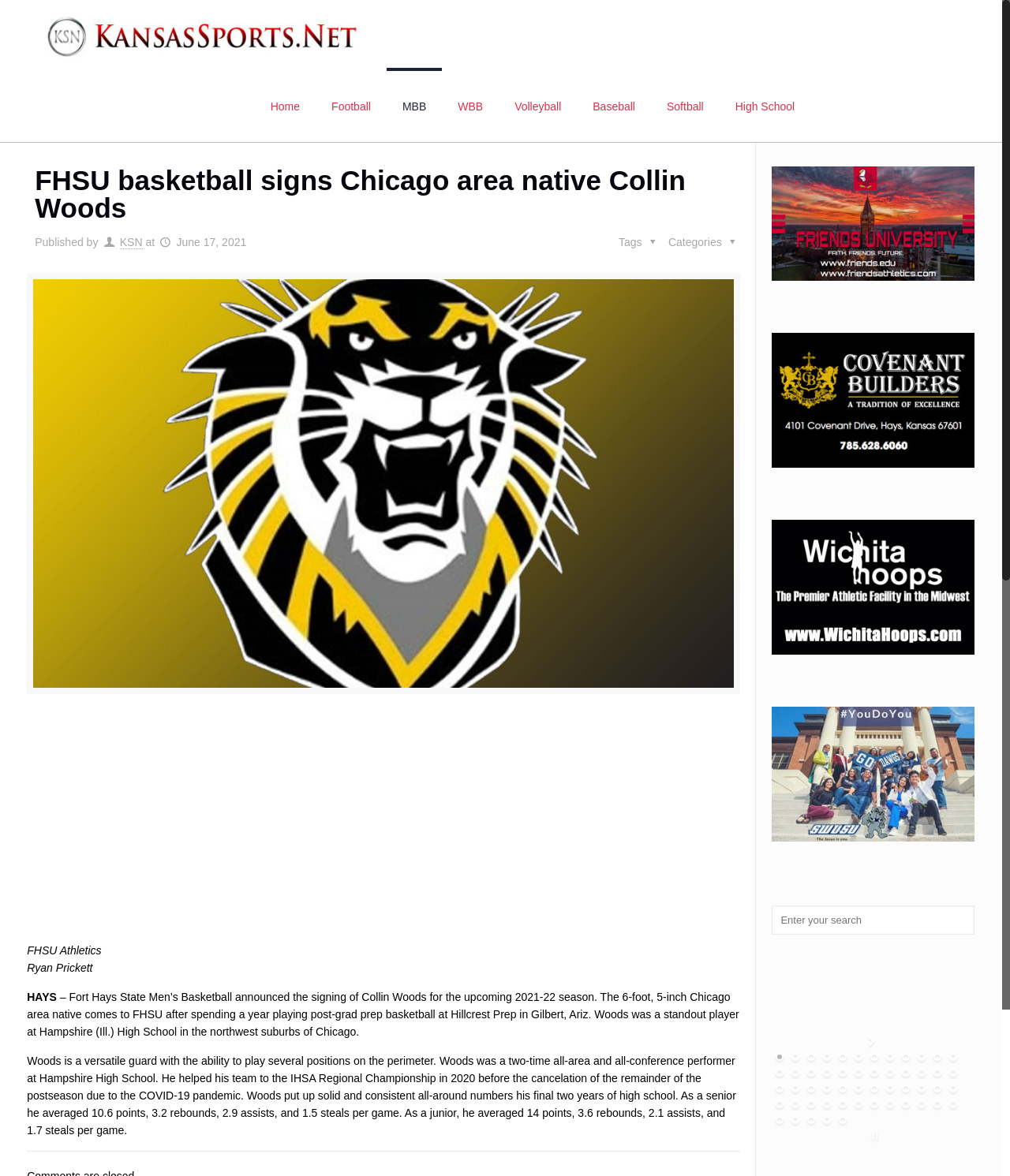Please identify the bounding box coordinates of the element's region that should be clicked to execute the following instruction: "Check out the Recent Posts section". The bounding box coordinates must be four float numbers between 0 and 1, i.e., [left, top, right, bottom].

None